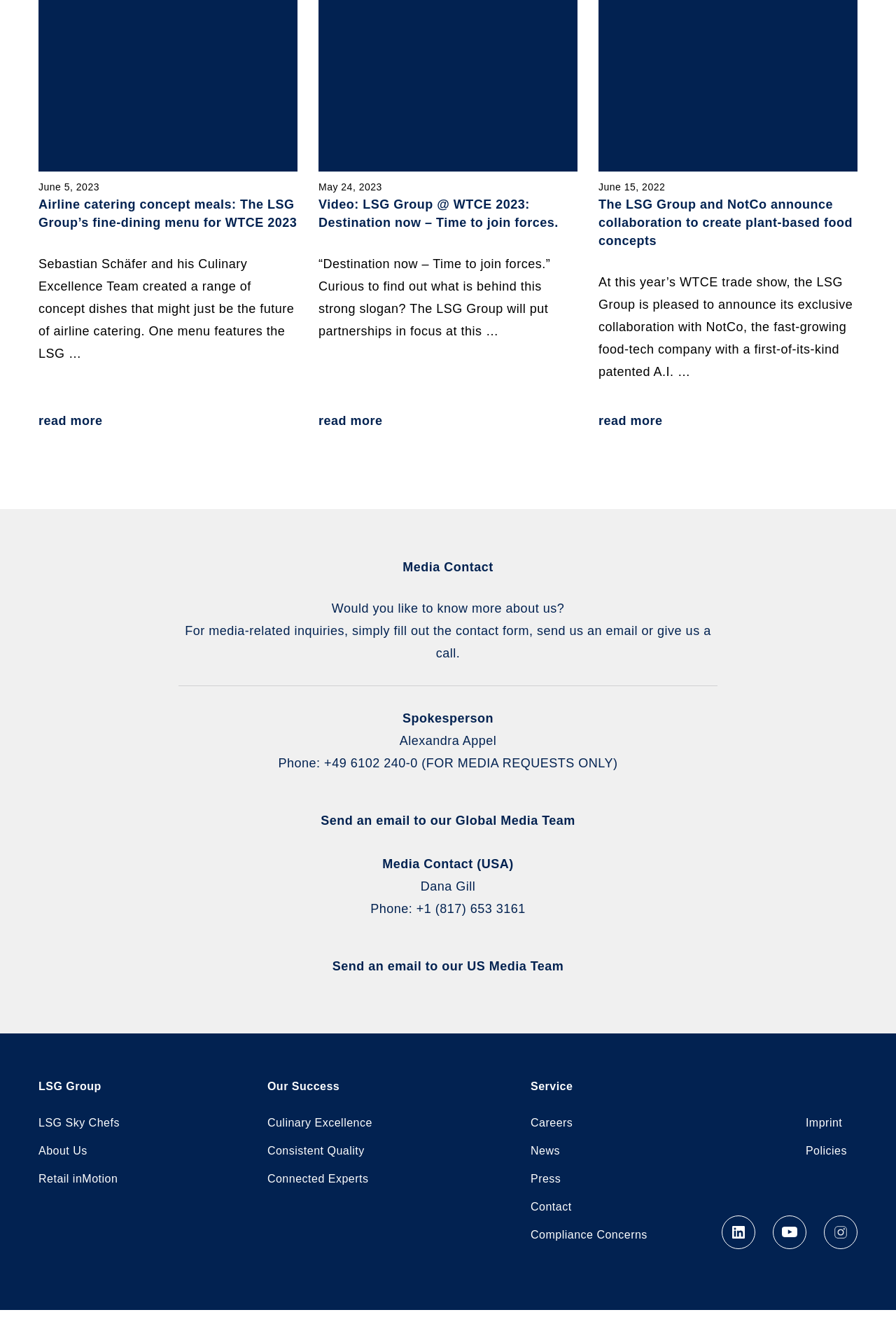Kindly determine the bounding box coordinates for the area that needs to be clicked to execute this instruction: "contact the Global Media Team".

[0.358, 0.611, 0.642, 0.628]